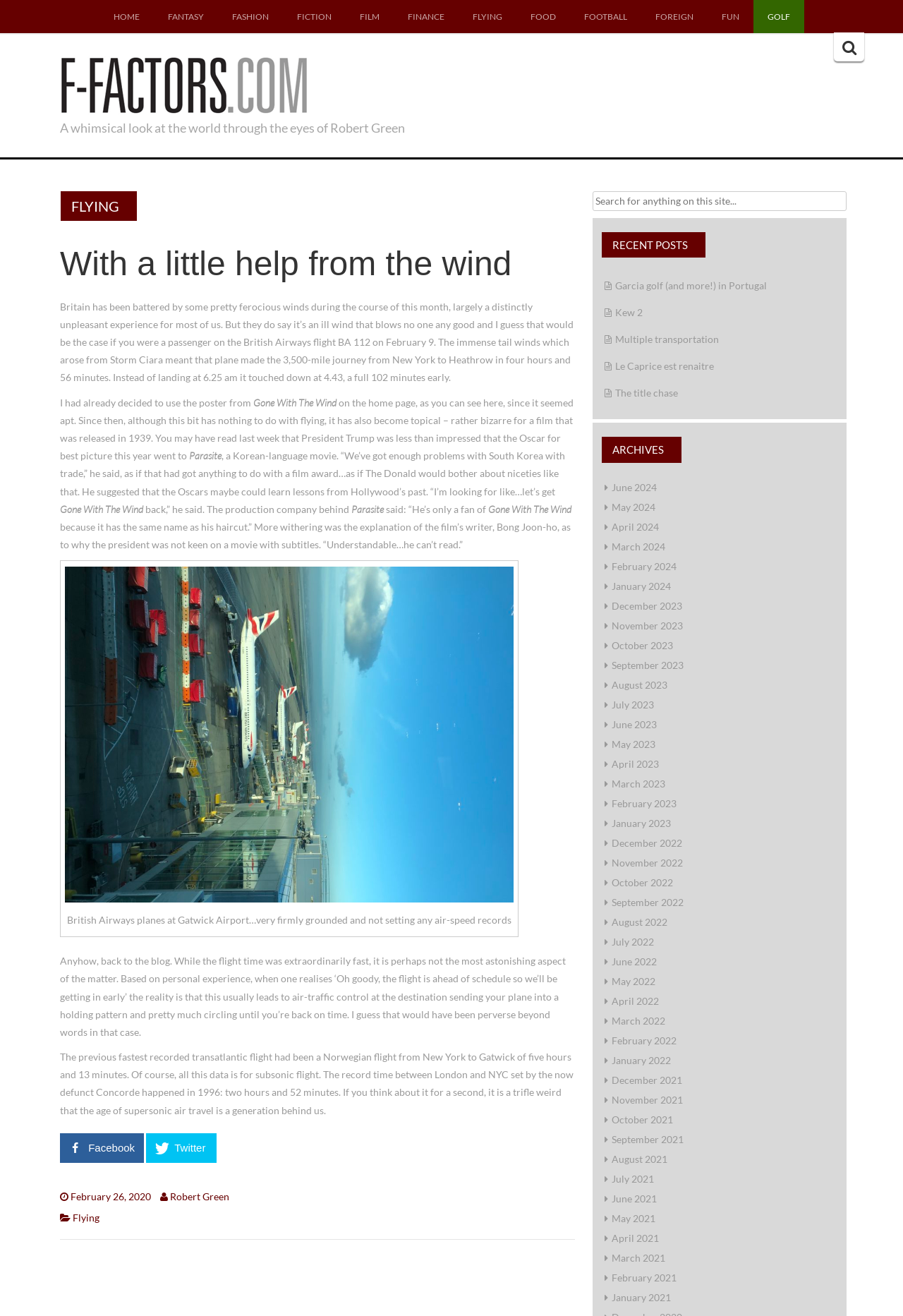What is the name of the blog?
Answer with a single word or phrase by referring to the visual content.

f-factors